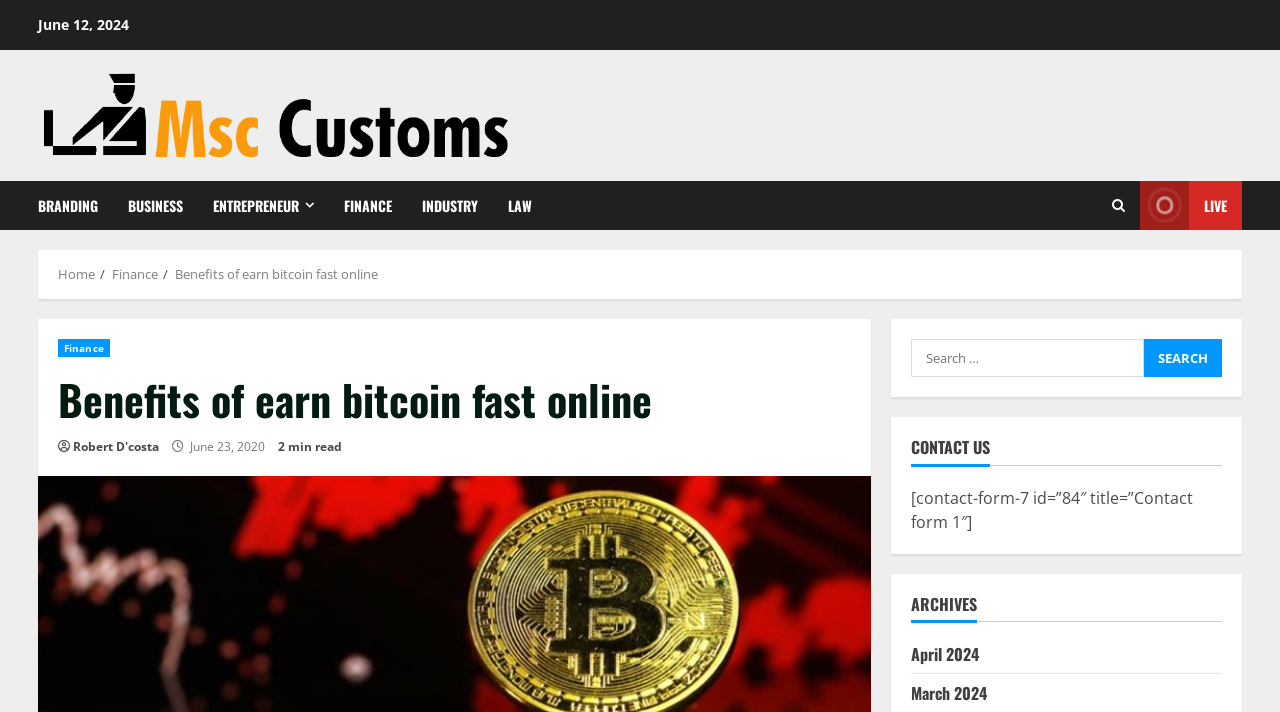Can you identify the bounding box coordinates of the clickable region needed to carry out this instruction: 'Click the Home link'? The coordinates should be four float numbers within the range of 0 to 1, stated as [left, top, right, bottom].

None